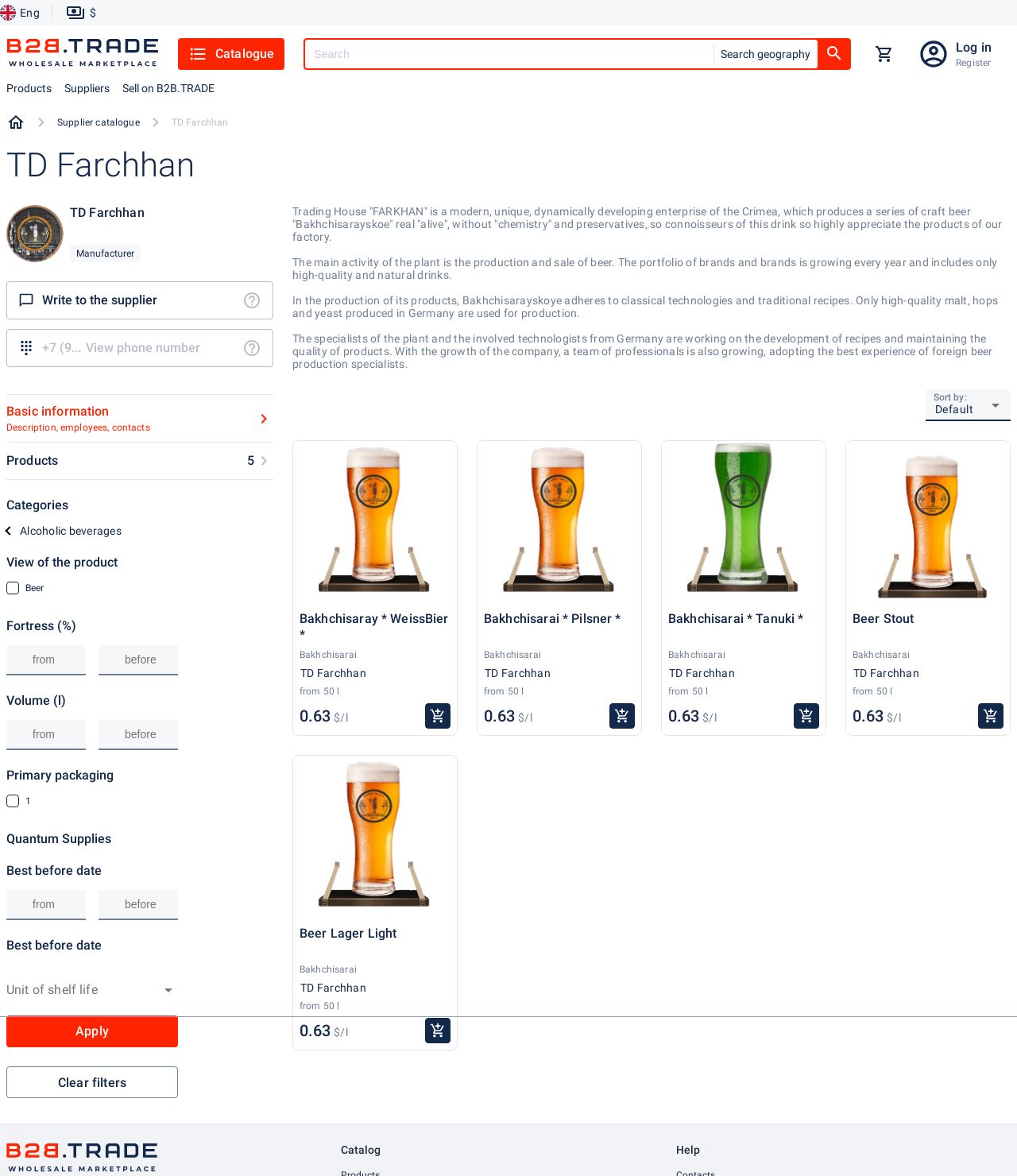Provide a thorough summary of the webpage.

This webpage is about TD Farchhan, a wholesale supplier of products. At the top left corner, there is a logo and a button to switch to the English language. Next to it, there is a payment outline button and a catalogue button. On the right side, there is a search bar with a search icon and a geography button. 

Below the top navigation bar, there are several buttons for different categories, including Products, Suppliers, and Sell on B2B.TRADE. 

The main content of the webpage is divided into two sections. The left section displays information about the supplier, TD Farchhan, including its name, manufacturer, and basic information. There are also buttons to write to the supplier, view phone numbers, and ask questions. 

The right section displays a list of products, including beer and other beverages. Each product has its own description, including the fortress, volume, primary packaging, and best before date. There are also filters to sort the products by different criteria. 

Below the product list, there is a detailed description of the Trading House "FARKHAN", including its history, production process, and quality control. 

At the bottom of the webpage, there are several articles about different products, including Bakhchisaray * WeissBier * and Bakhchisarai * Pilsner *. Each article includes a link to the product, its name, price, and other details.